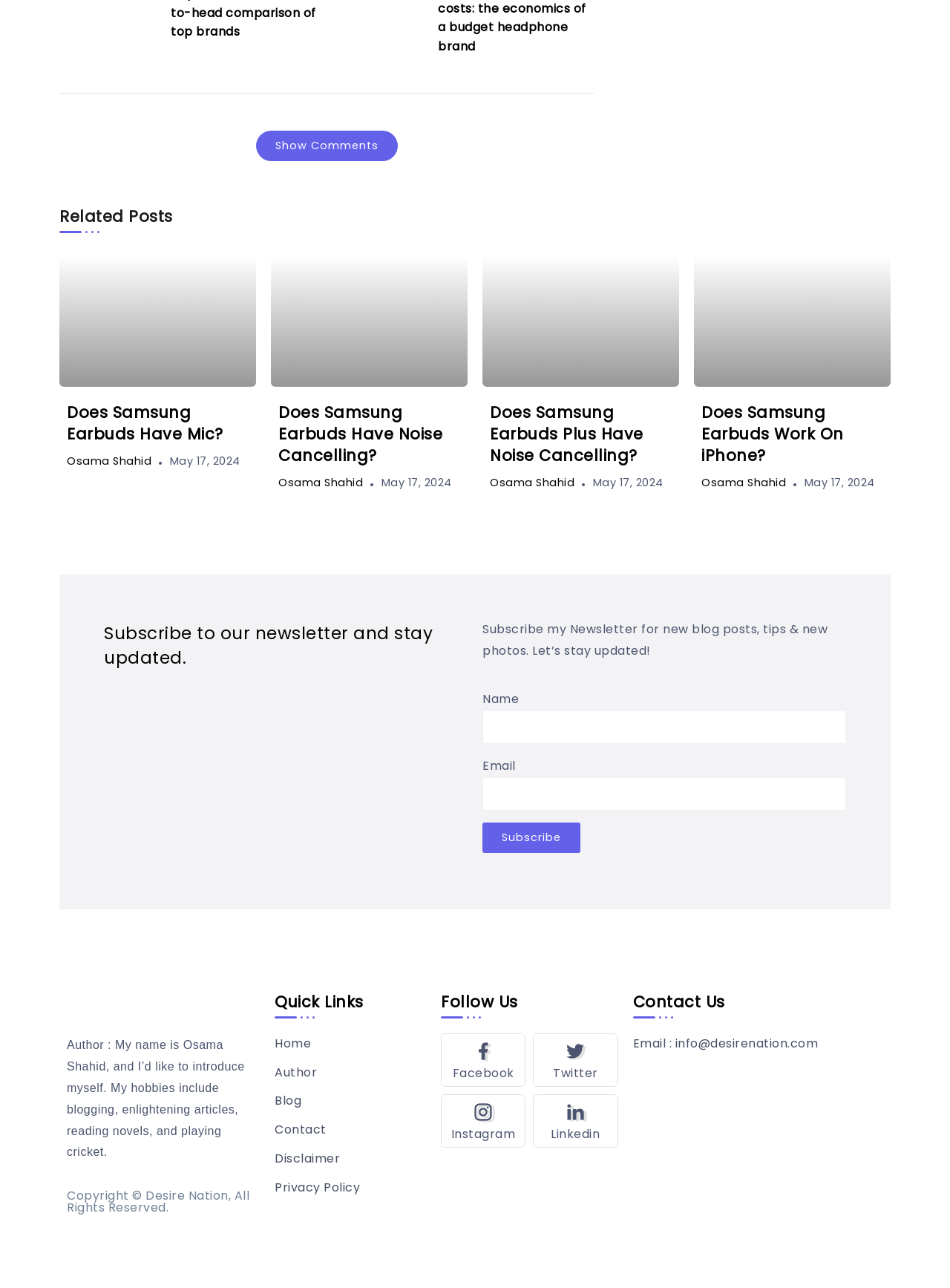Identify the bounding box coordinates for the element that needs to be clicked to fulfill this instruction: "Subscribe to the newsletter". Provide the coordinates in the format of four float numbers between 0 and 1: [left, top, right, bottom].

[0.508, 0.638, 0.611, 0.662]